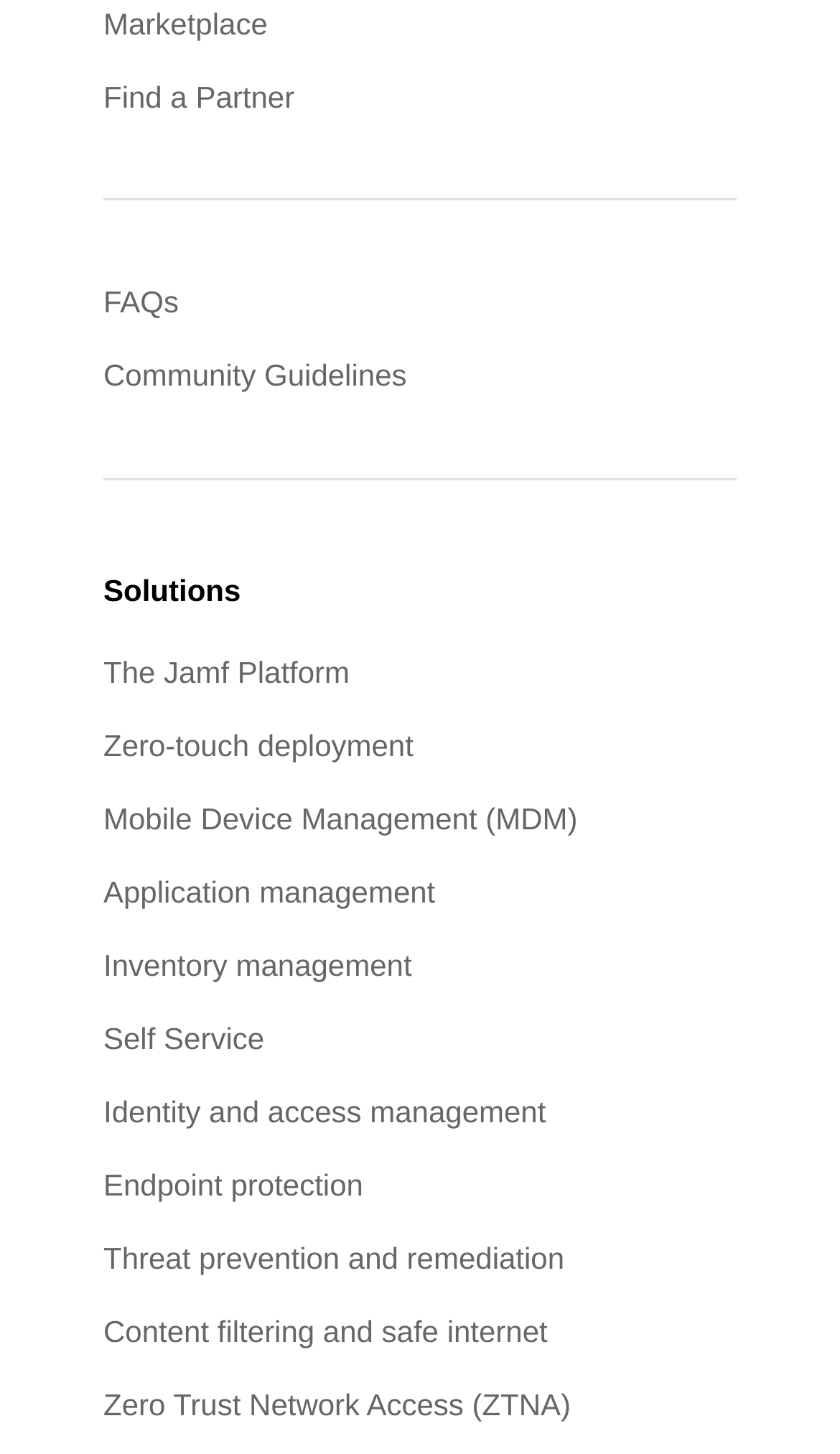Determine the bounding box coordinates of the section I need to click to execute the following instruction: "Learn about Community Guidelines". Provide the coordinates as four float numbers between 0 and 1, i.e., [left, top, right, bottom].

[0.123, 0.233, 0.877, 0.284]